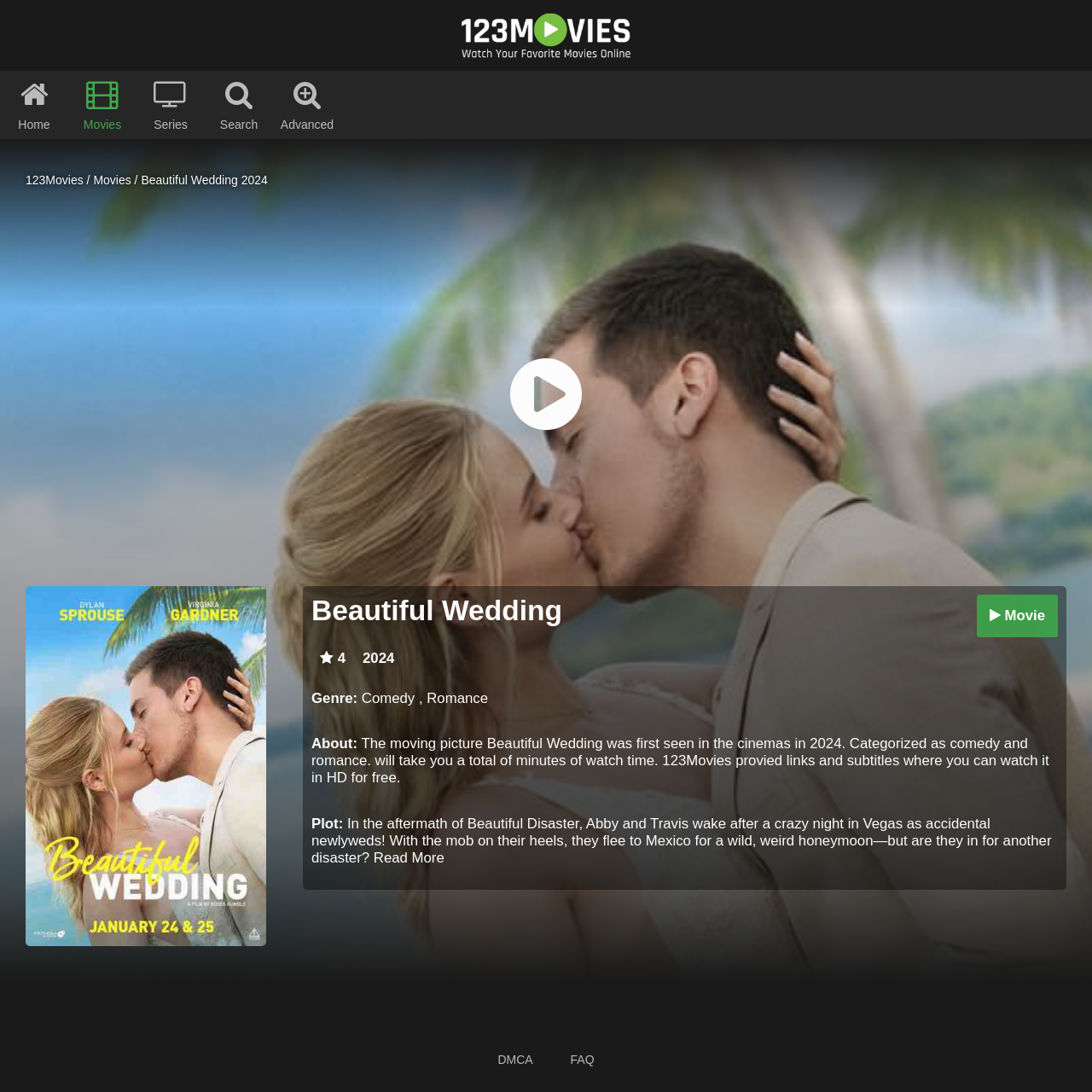Determine the bounding box coordinates for the UI element with the following description: "Read More". The coordinates should be four float numbers between 0 and 1, represented as [left, top, right, bottom].

[0.342, 0.778, 0.407, 0.793]